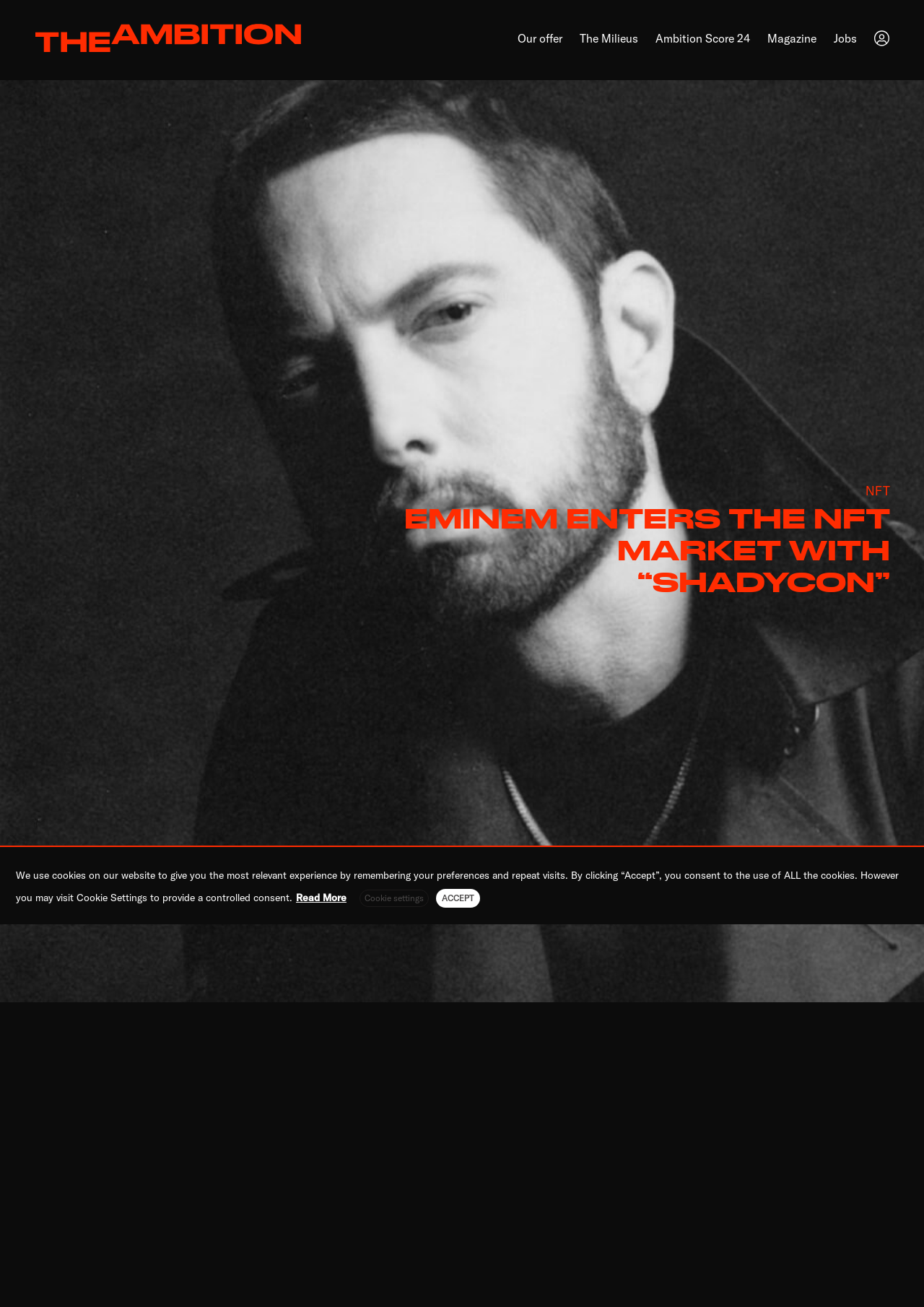Examine the image and give a thorough answer to the following question:
Who is the author of the article?

The author's name is mentioned in the text 'WORDS BY Till Hesterbrink' which is located above the article content.